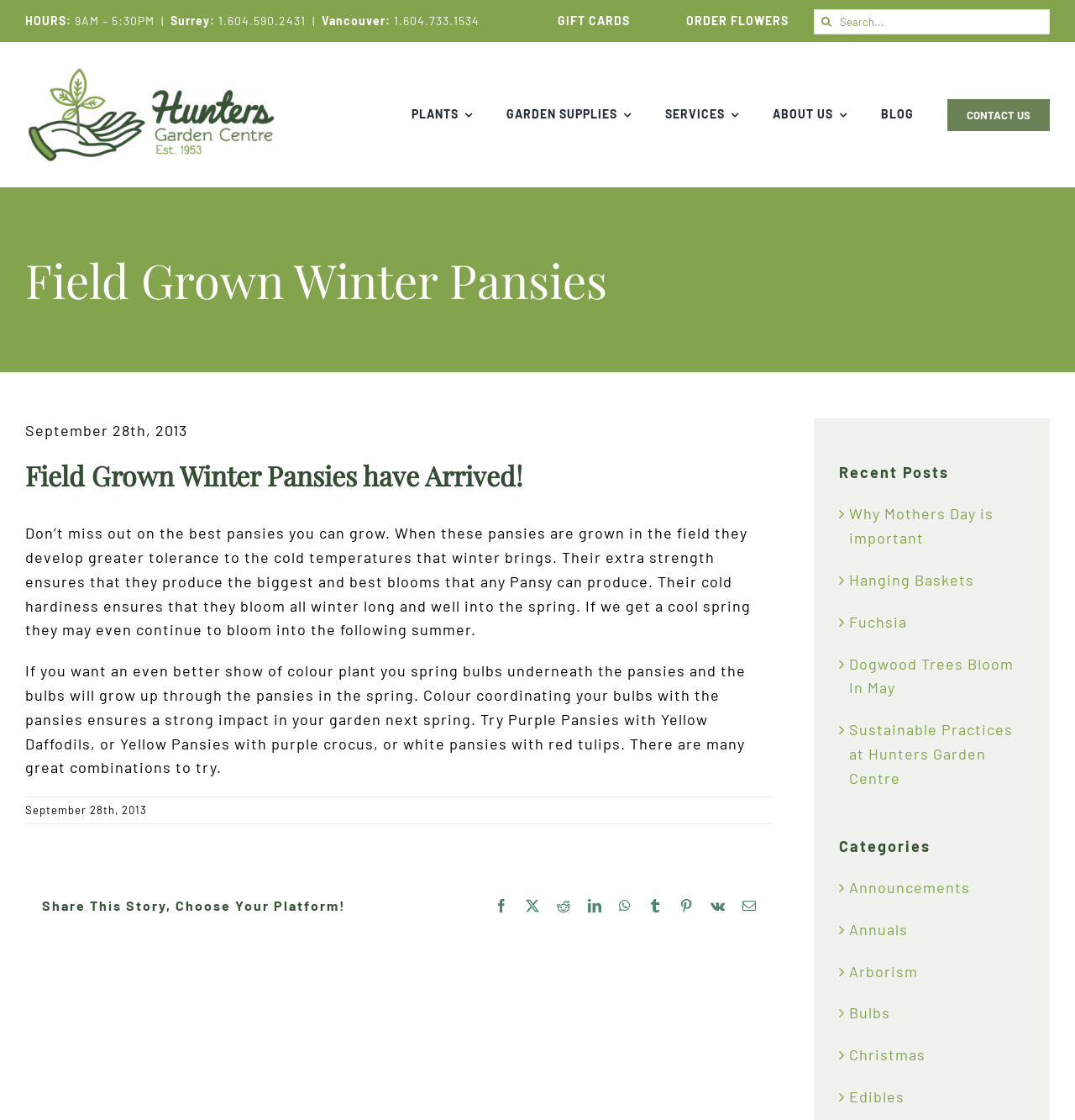What are the hours of operation for the Surrey location?
Using the image as a reference, answer with just one word or a short phrase.

9 AM to 5:30 PM